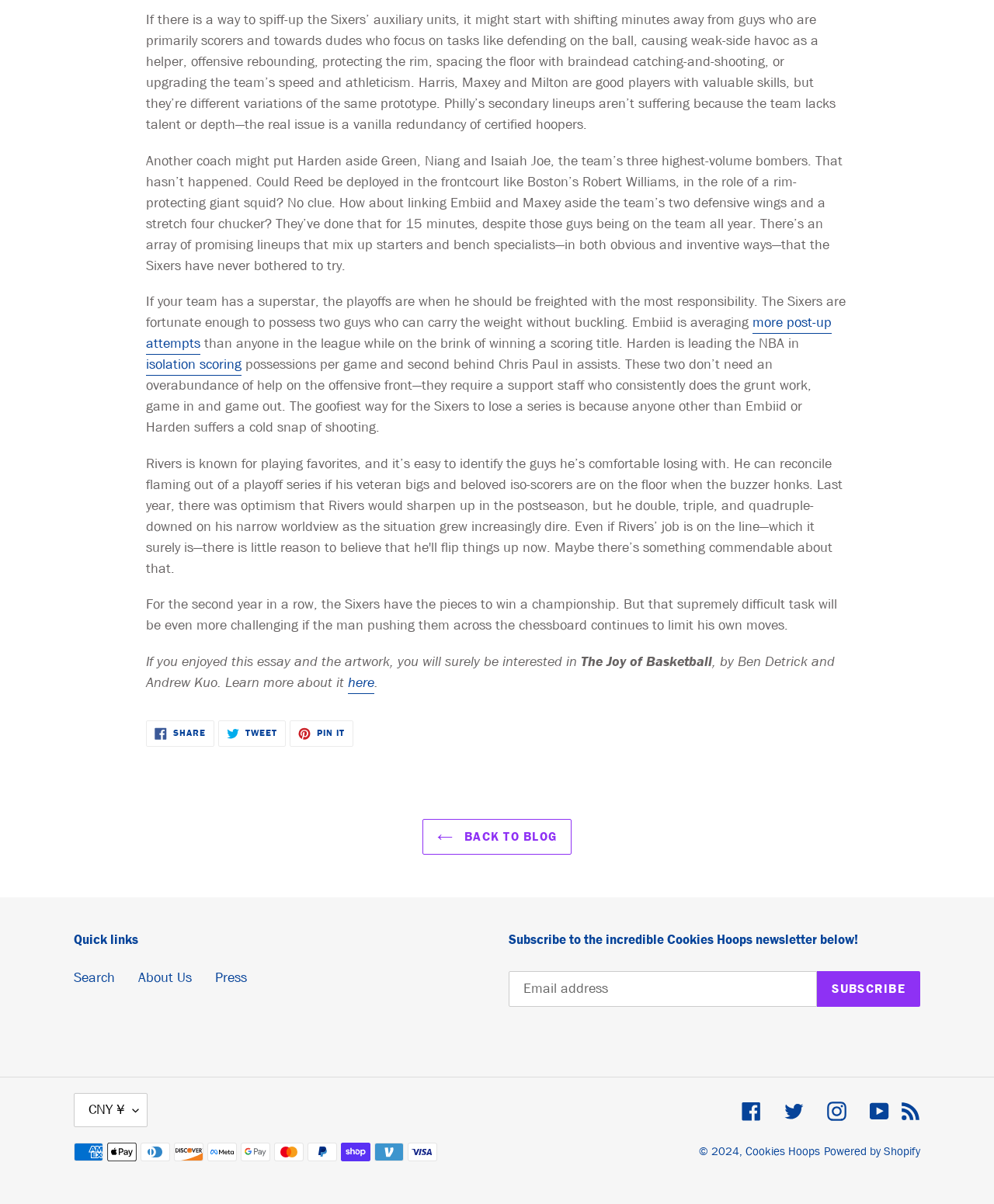What is the name of the book mentioned in the article?
Could you give a comprehensive explanation in response to this question?

The article mentions a book titled 'The Joy of Basketball' by Ben Detrick and Andrew Kuo, which suggests that the book is related to basketball and might be of interest to readers who enjoyed the article.